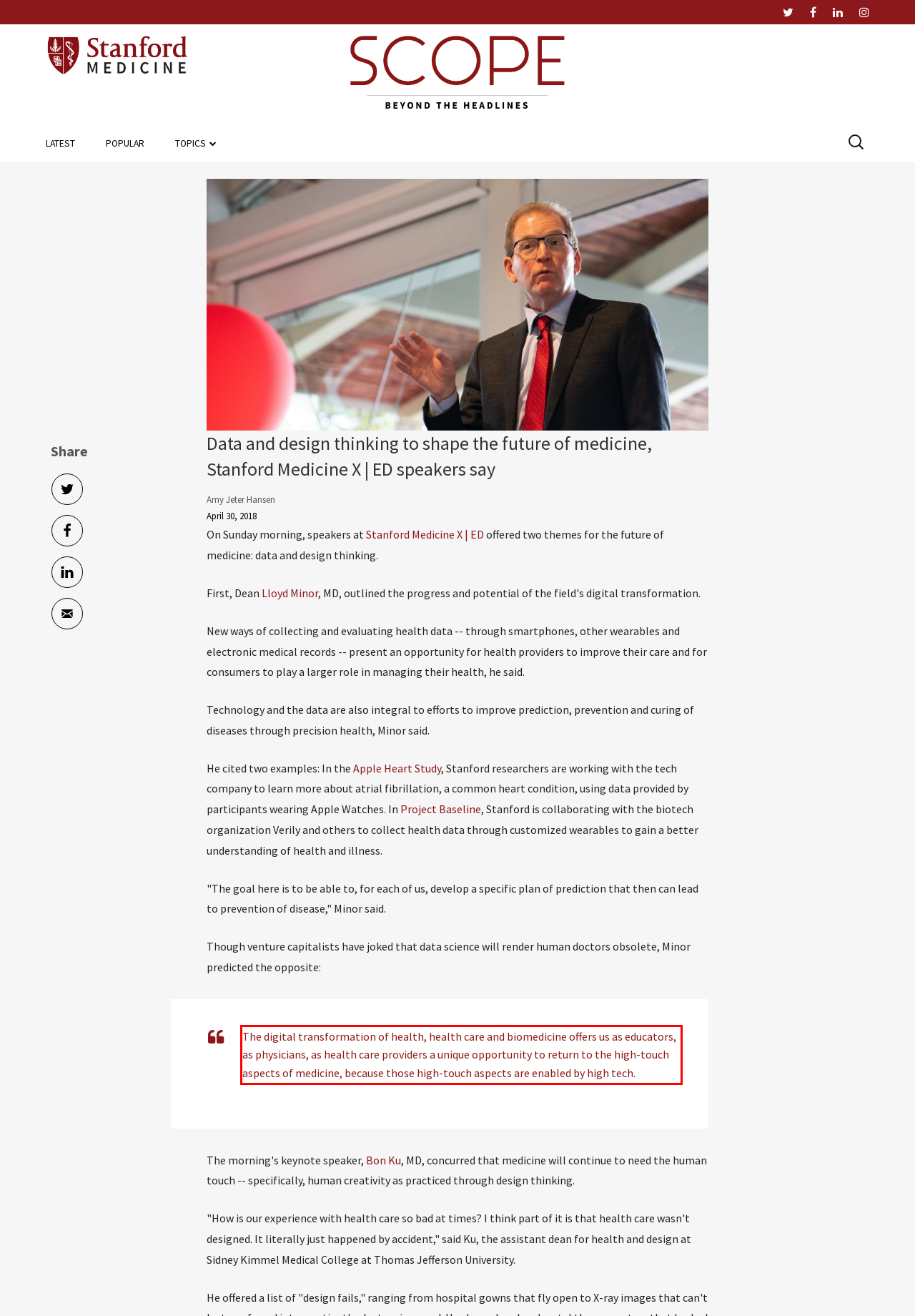Please identify the text within the red rectangular bounding box in the provided webpage screenshot.

The digital transformation of health, health care and biomedicine offers us as educators, as physicians, as health care providers a unique opportunity to return to the high-touch aspects of medicine, because those high-touch aspects are enabled by high tech.